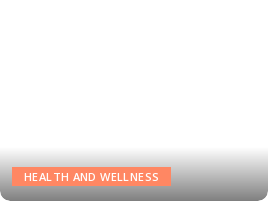Offer an in-depth description of the image shown.

The image features a link labeled "nurse sharing health info with elderly patient," which reflects an important aspect of healthcare communication. This visual illustrates a nurturing interaction between a healthcare professional and an elderly individual, emphasizing the critical role of nurses in providing care and information to ensure patients' well-being. Accompanying the image is a section titled "HEALTH AND WELLNESS," suggesting a collection of resources and topics that focus on health improvement and healthcare options. The image is positioned in a context that encourages readers to explore various health-related issues, making it pertinent to discussions about elder care and effective communication within the healthcare system.